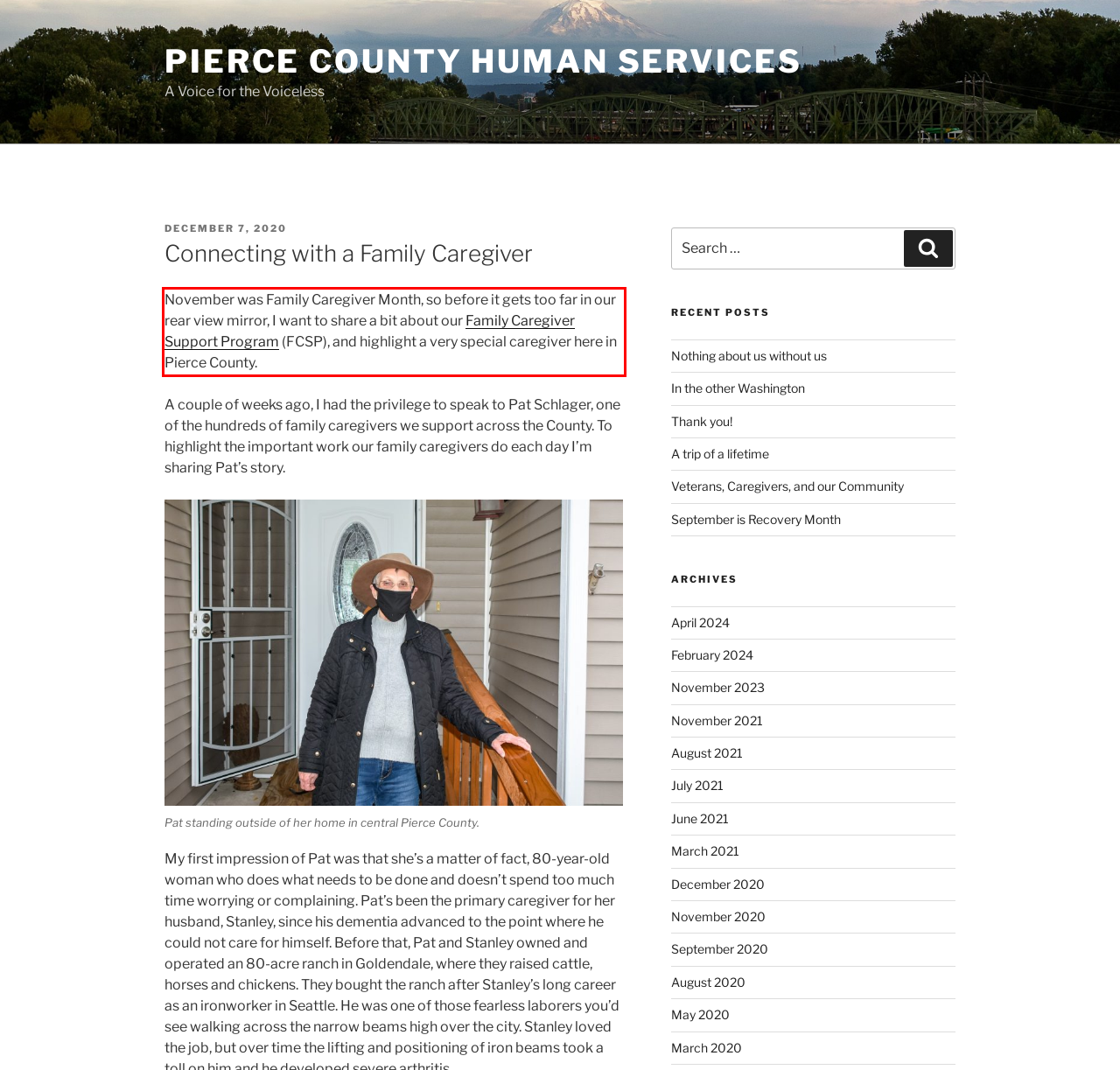Given a webpage screenshot, identify the text inside the red bounding box using OCR and extract it.

November was Family Caregiver Month, so before it gets too far in our rear view mirror, I want to share a bit about our Family Caregiver Support Program (FCSP), and highlight a very special caregiver here in Pierce County.